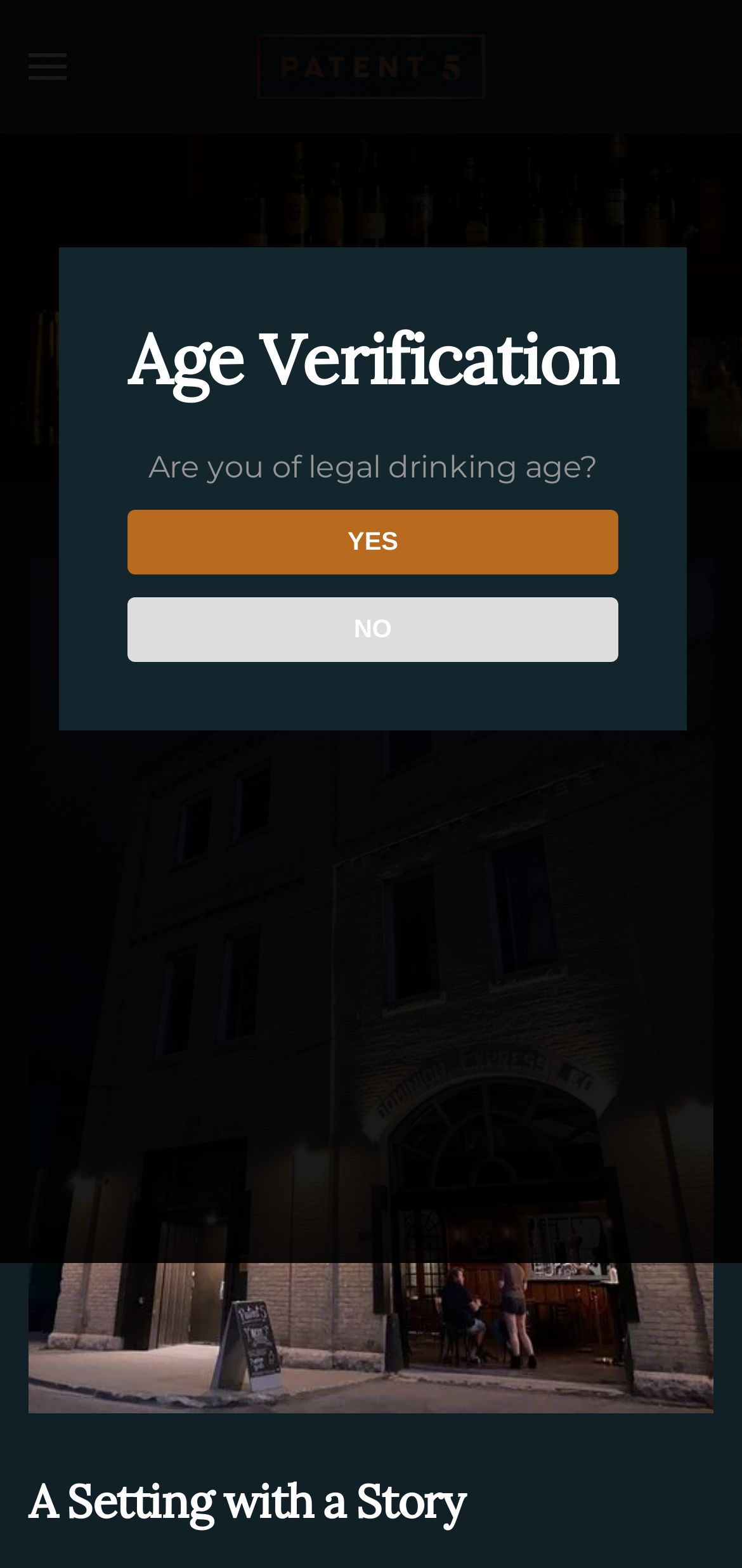Give a short answer using one word or phrase for the question:
What is the name of the room described on the webpage?

The Cocktail Room